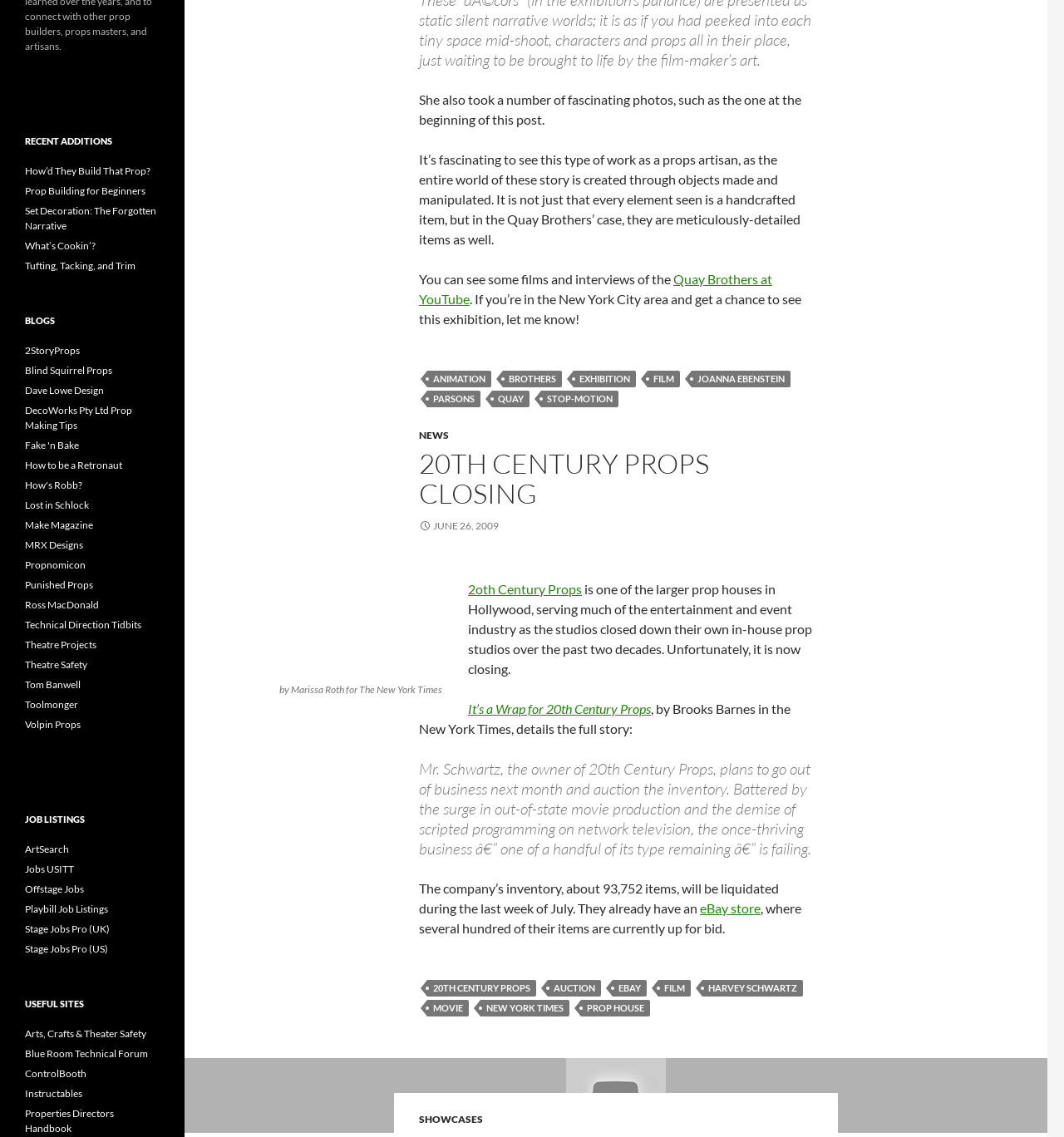Please identify the bounding box coordinates of the area I need to click to accomplish the following instruction: "Click on the 'NEWS' link".

[0.394, 0.377, 0.422, 0.388]